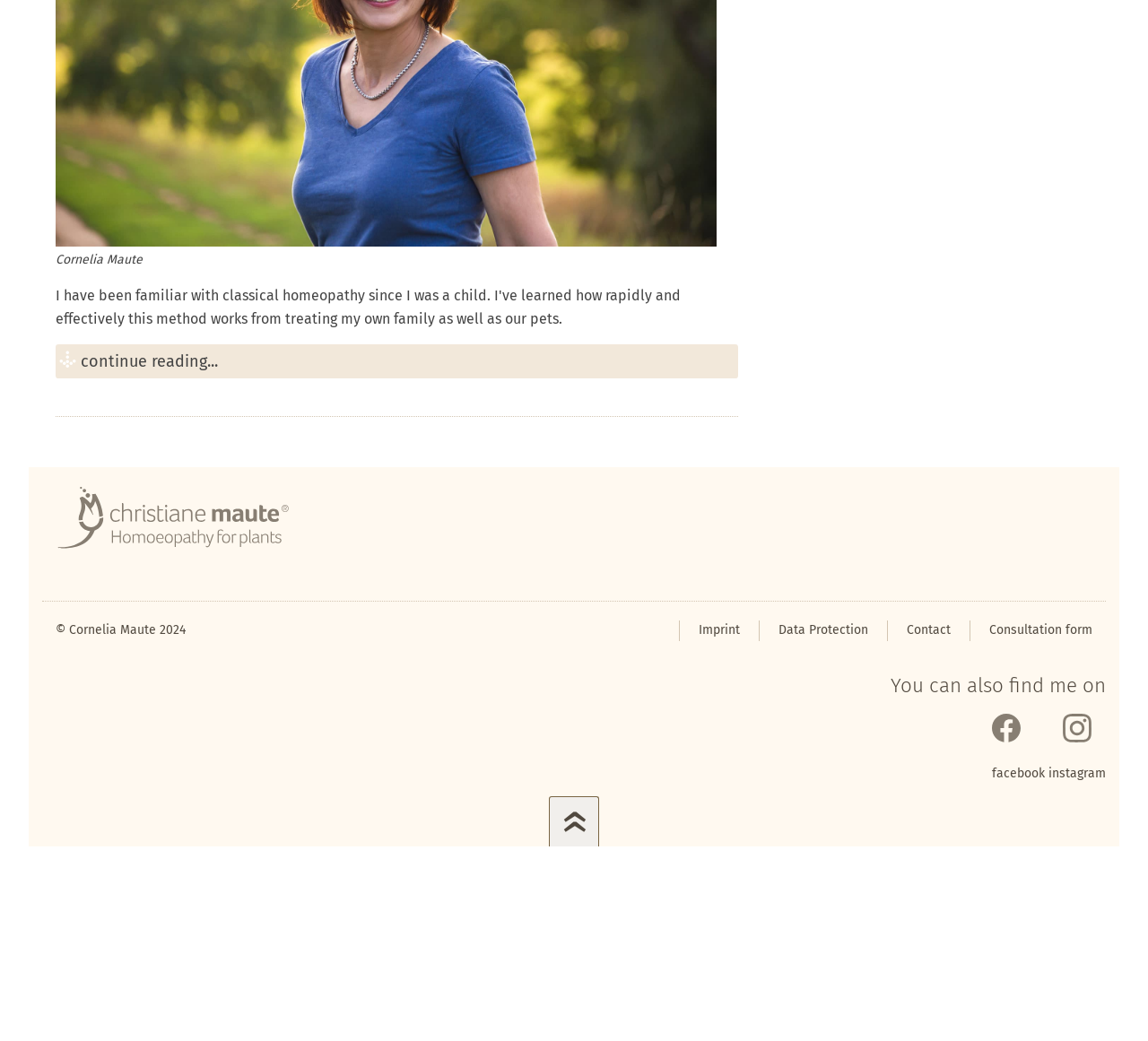What is the text of the tab at the top of the page?
Please answer the question with a detailed and comprehensive explanation.

The answer can be found by looking at the tab at the top of the page, which has the text 'continue reading…', indicating that this is the text of the tab.